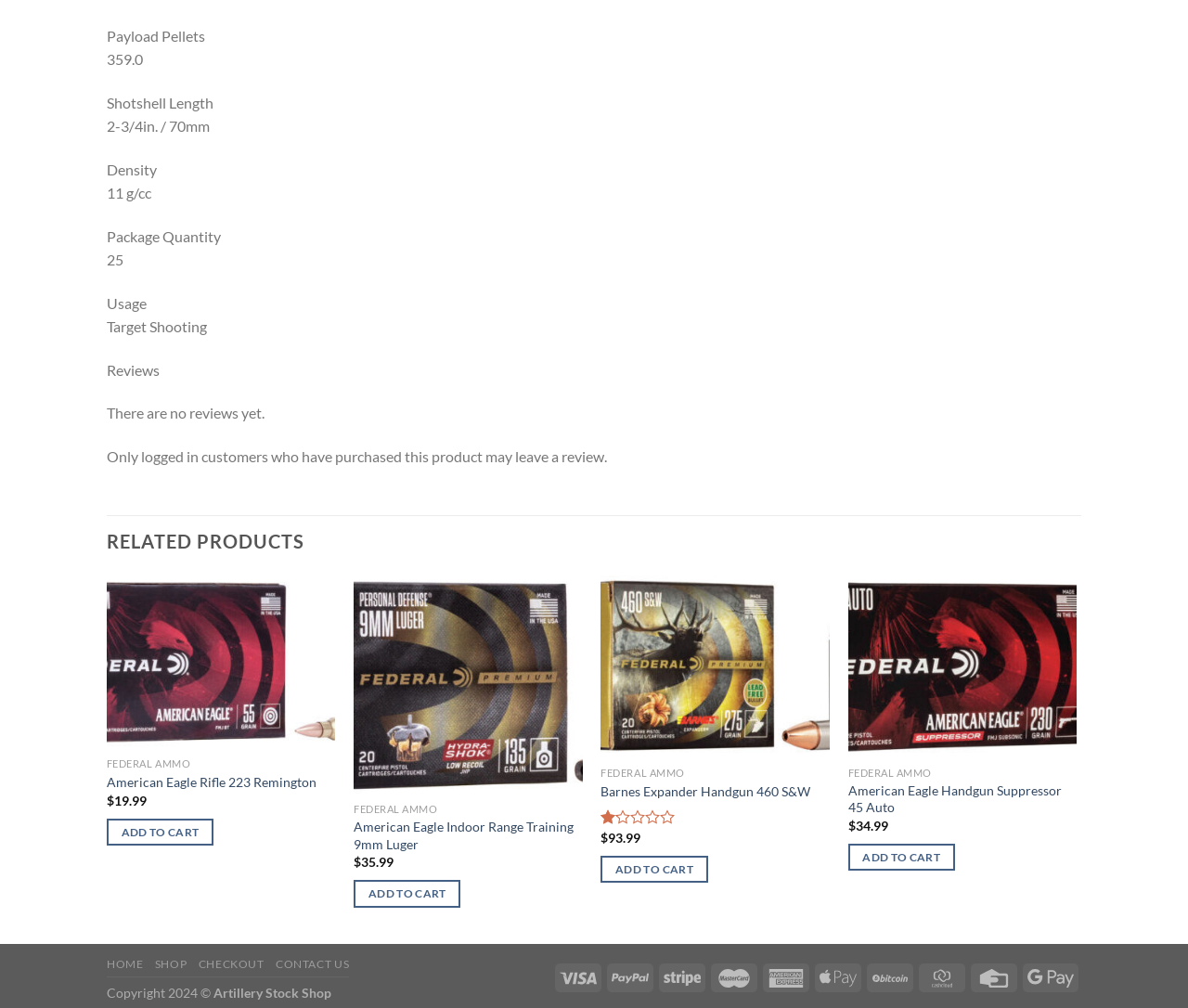How many products are listed in the 'RELATED PRODUCTS' section?
Please interpret the details in the image and answer the question thoroughly.

I looked at the 'RELATED PRODUCTS' section and counted the number of products listed, which is 3.